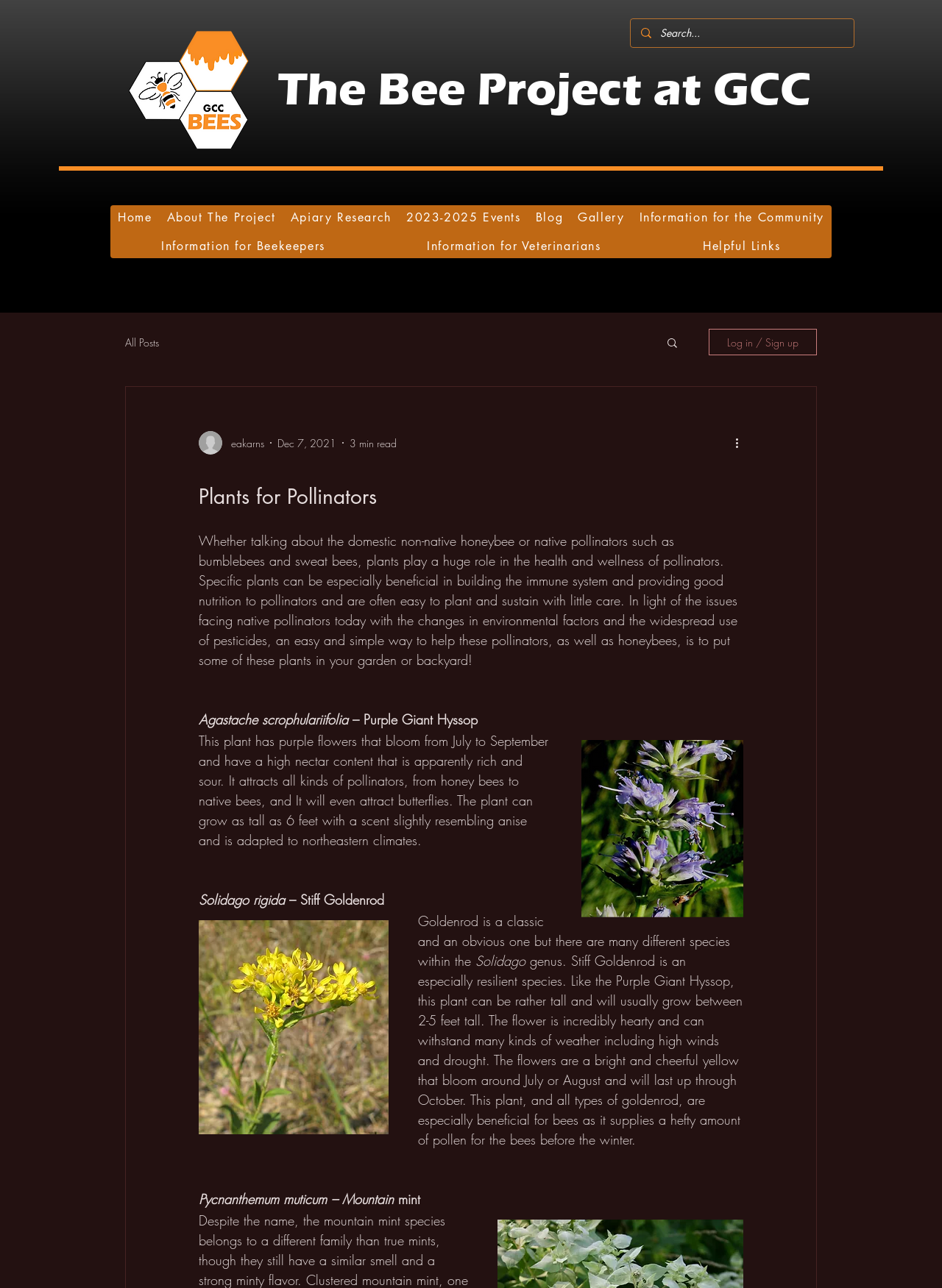Answer the question in one word or a short phrase:
What is the purpose of the plants mentioned?

To help pollinators